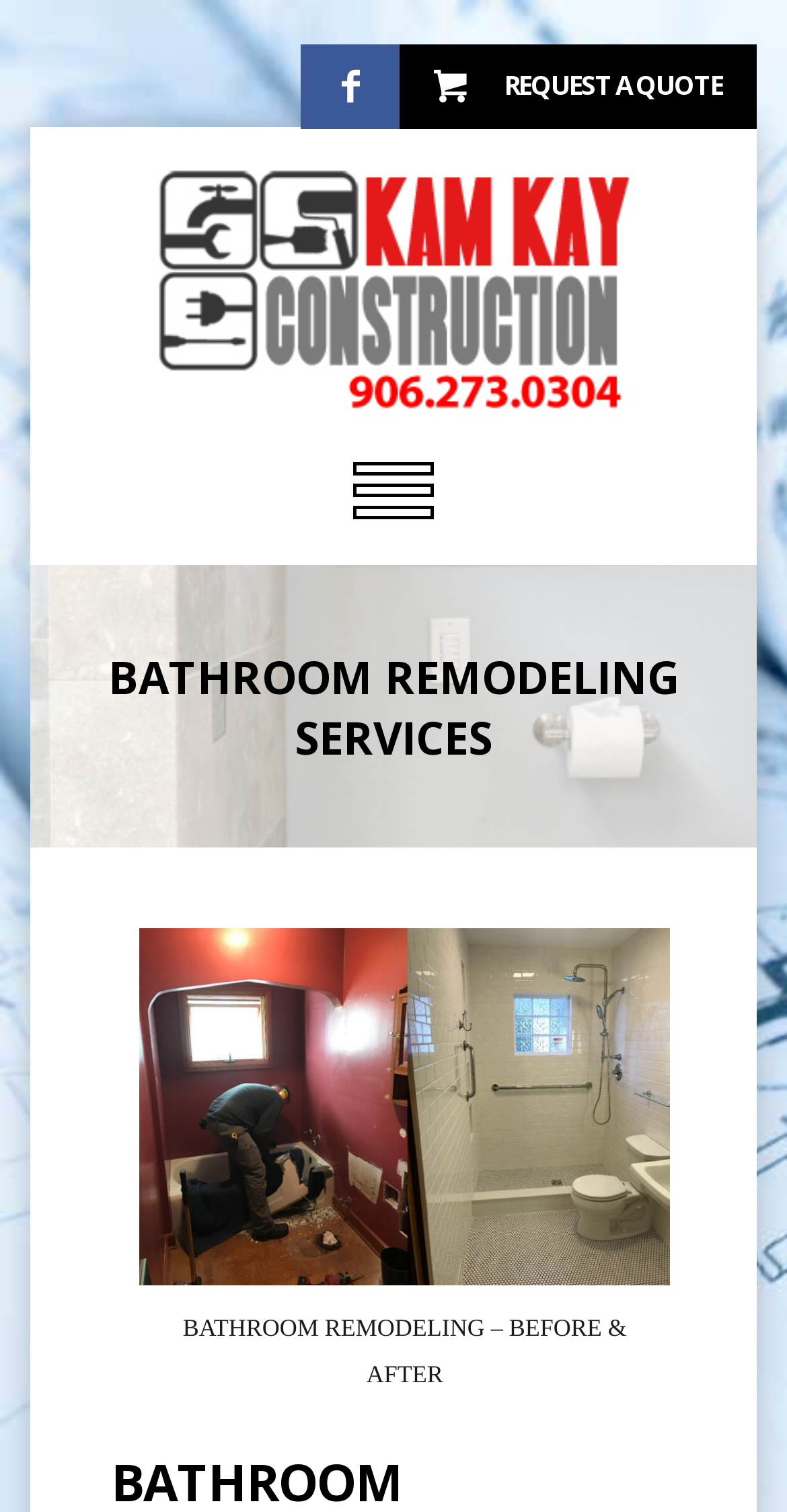Can you look at the image and give a comprehensive answer to the question:
What is the location of the company providing bathroom remodeling services?

The root element and the image description both mention Marquette, Michigan, which indicates that the company providing bathroom remodeling services is located in Marquette, Michigan.